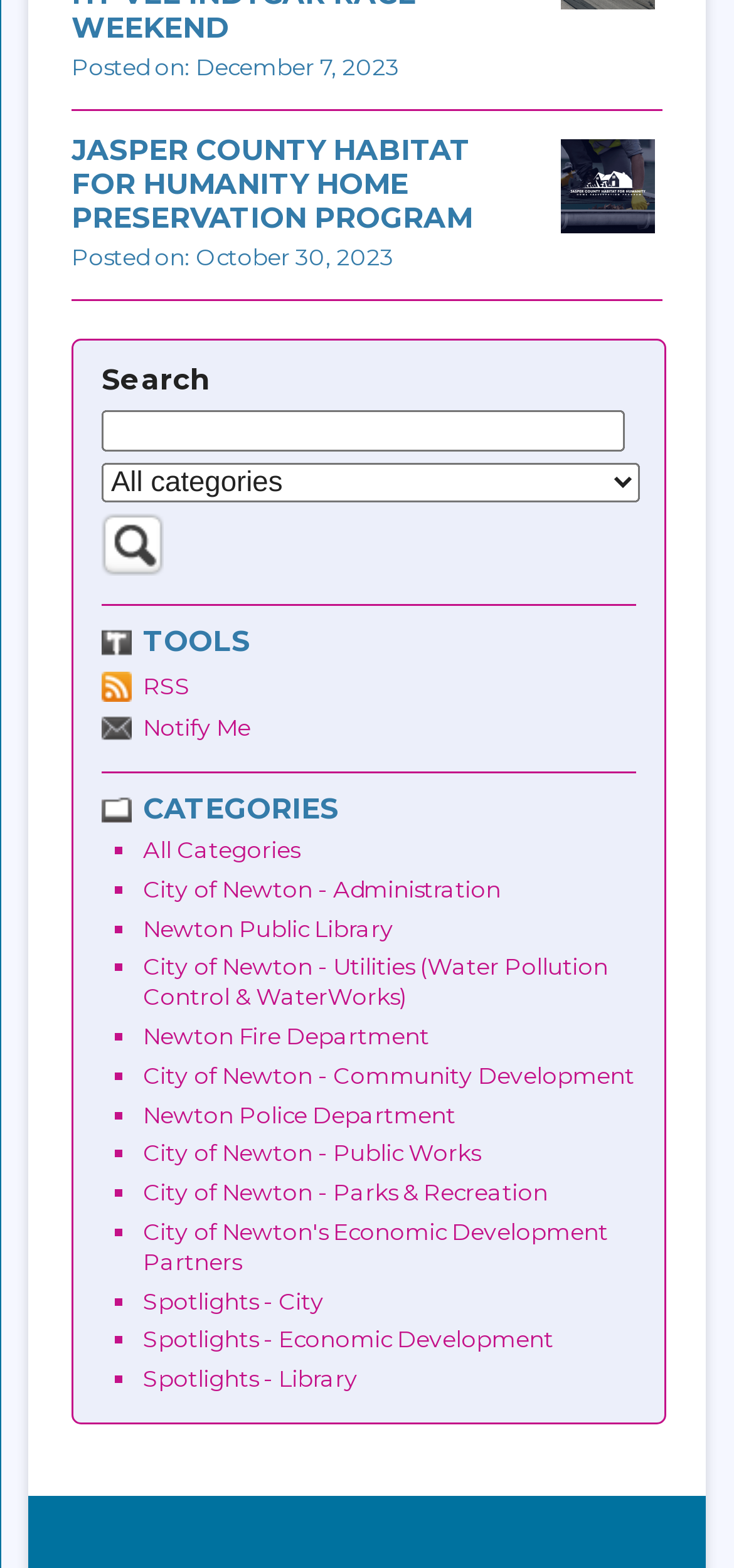Find the bounding box coordinates for the HTML element described as: "Newton Public Library". The coordinates should consist of four float values between 0 and 1, i.e., [left, top, right, bottom].

[0.195, 0.583, 0.536, 0.601]